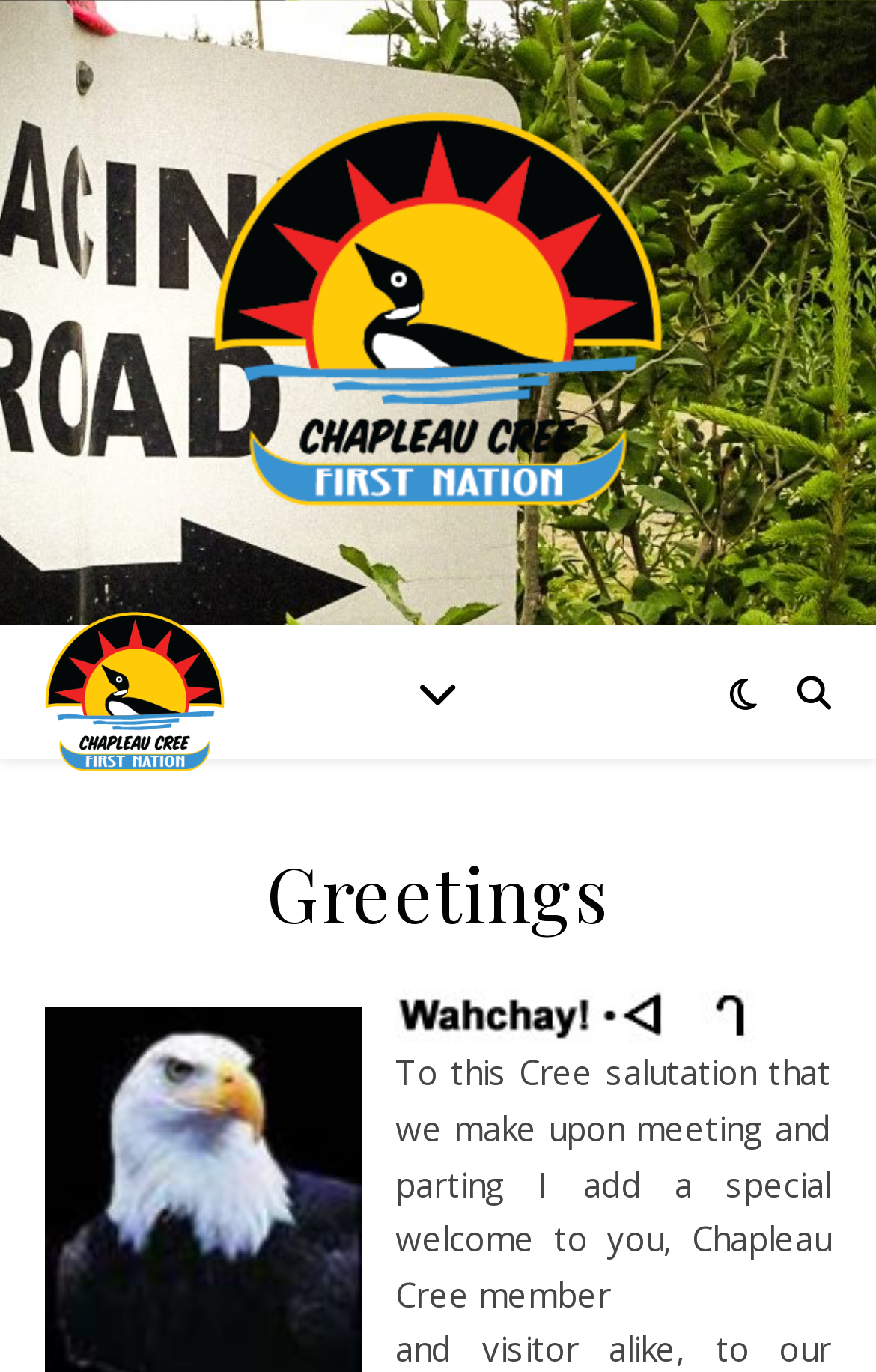What is the name of the First Nation?
Could you give a comprehensive explanation in response to this question?

The name of the First Nation can be found in the link and image elements on the webpage, which both have the text 'Chapleau Cree First Nation'.